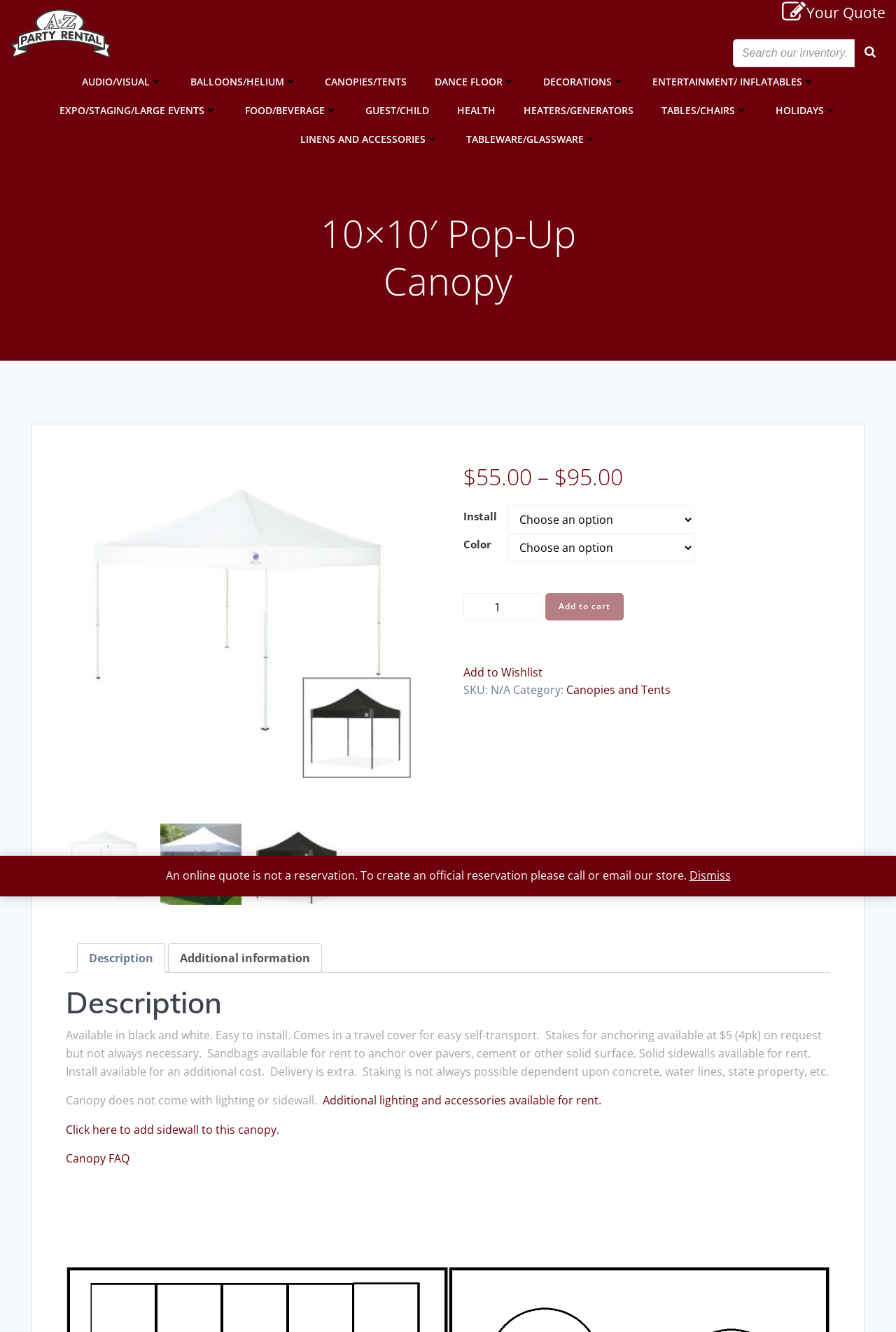Locate the bounding box coordinates of the area where you should click to accomplish the instruction: "Click the 'Blog' link".

None